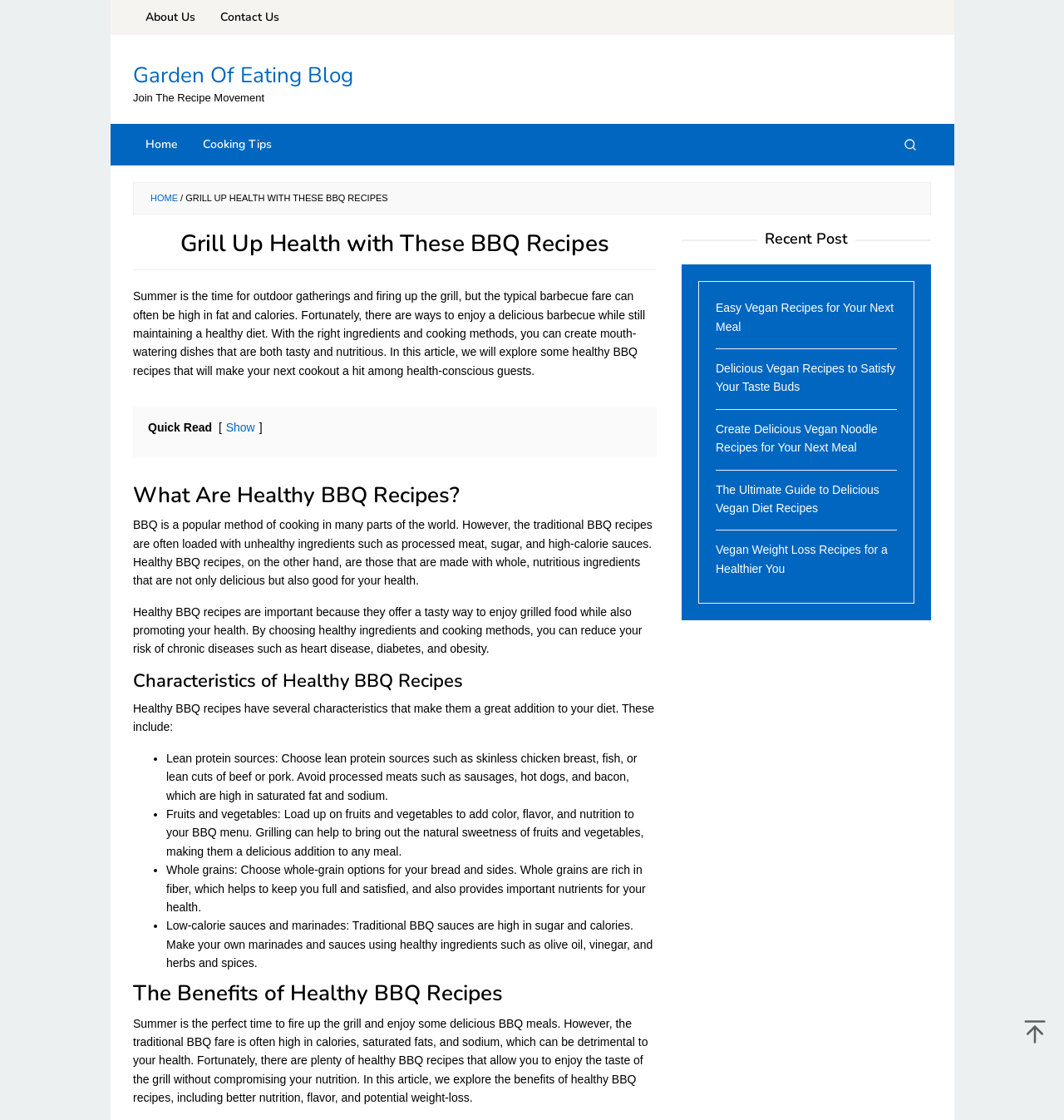What is the main topic of this webpage?
Refer to the image and provide a one-word or short phrase answer.

Healthy BBQ recipes